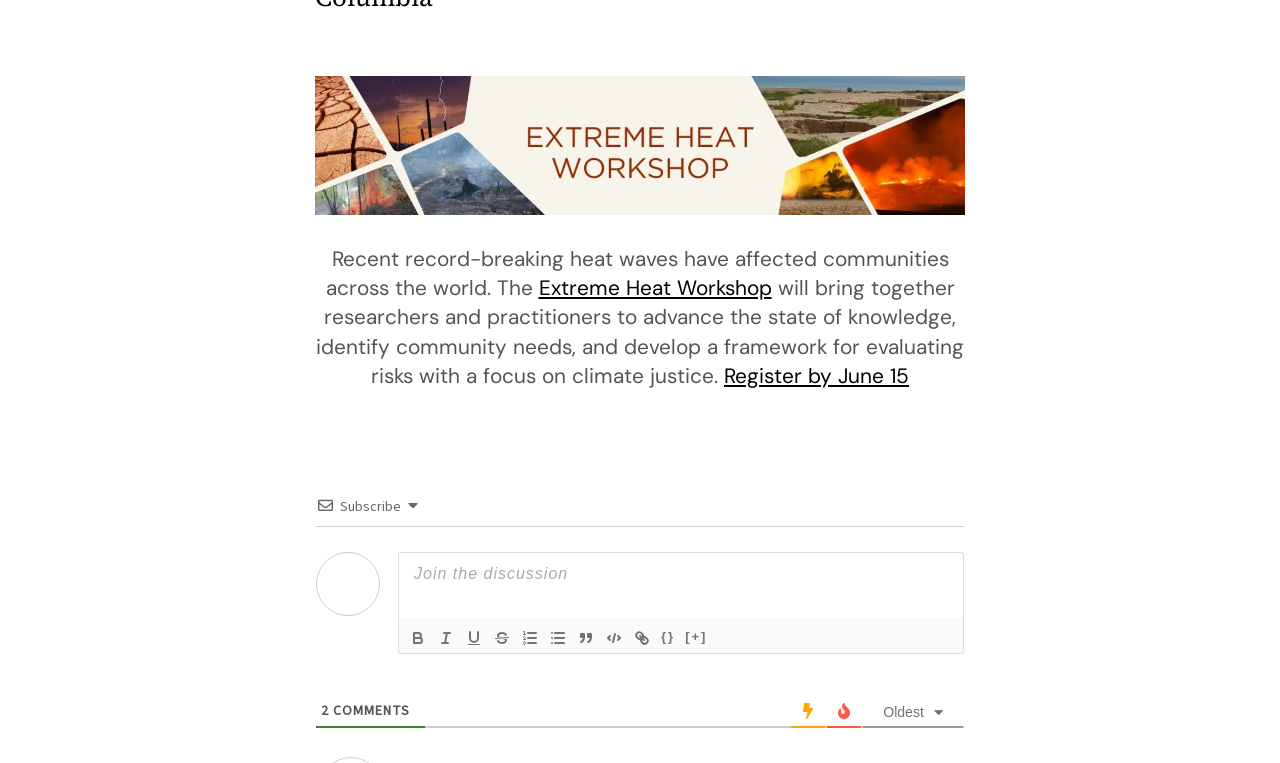Refer to the image and provide an in-depth answer to the question: 
What is the deadline for registration?

The deadline for registration is mentioned in the link 'by June 15' which is located below the 'Register' button, indicating that the registration should be done by June 15.